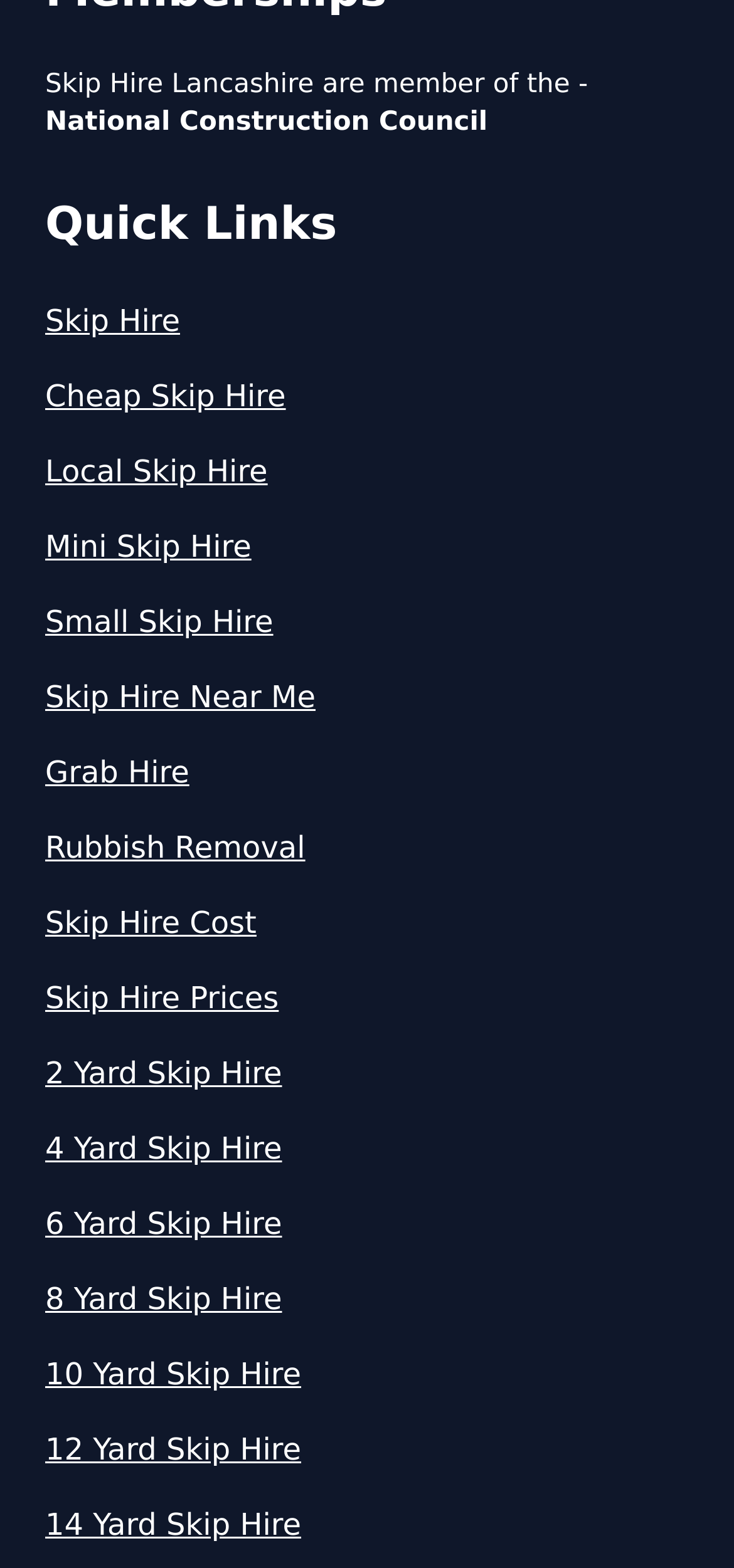Please locate the bounding box coordinates of the element that should be clicked to achieve the given instruction: "Check the company's social media presence on LinkedIn".

None